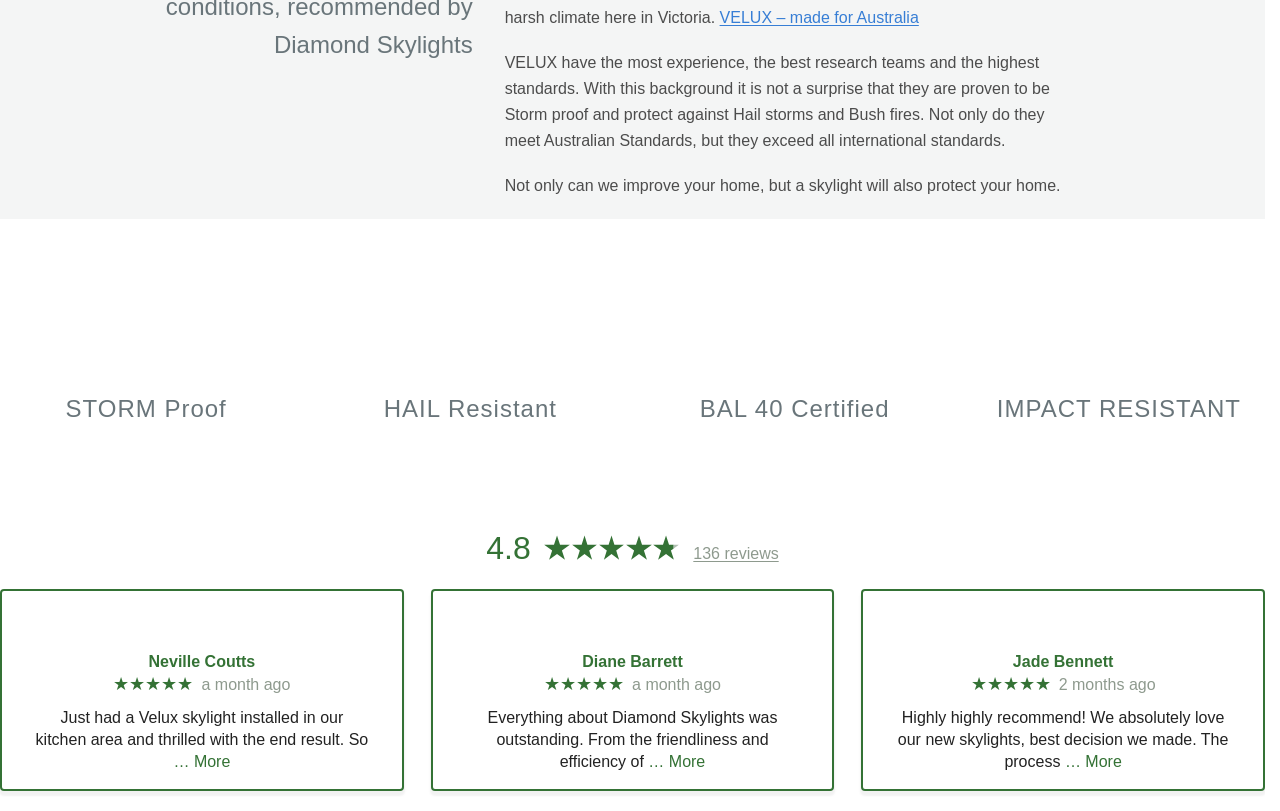Determine the bounding box coordinates of the target area to click to execute the following instruction: "Check the reviews."

[0.542, 0.663, 0.608, 0.684]